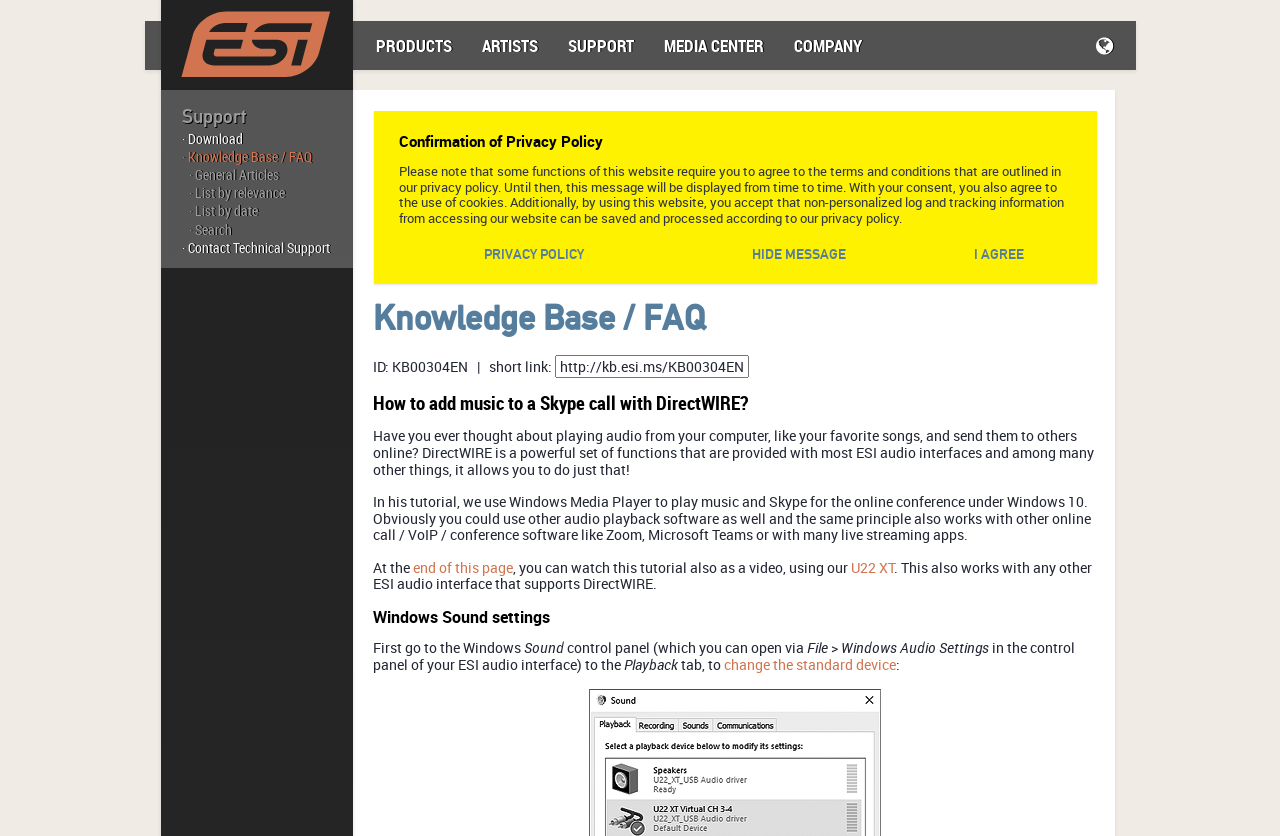What is the purpose of DirectWIRE?
Please provide a single word or phrase as your answer based on the screenshot.

Add music to Skype call